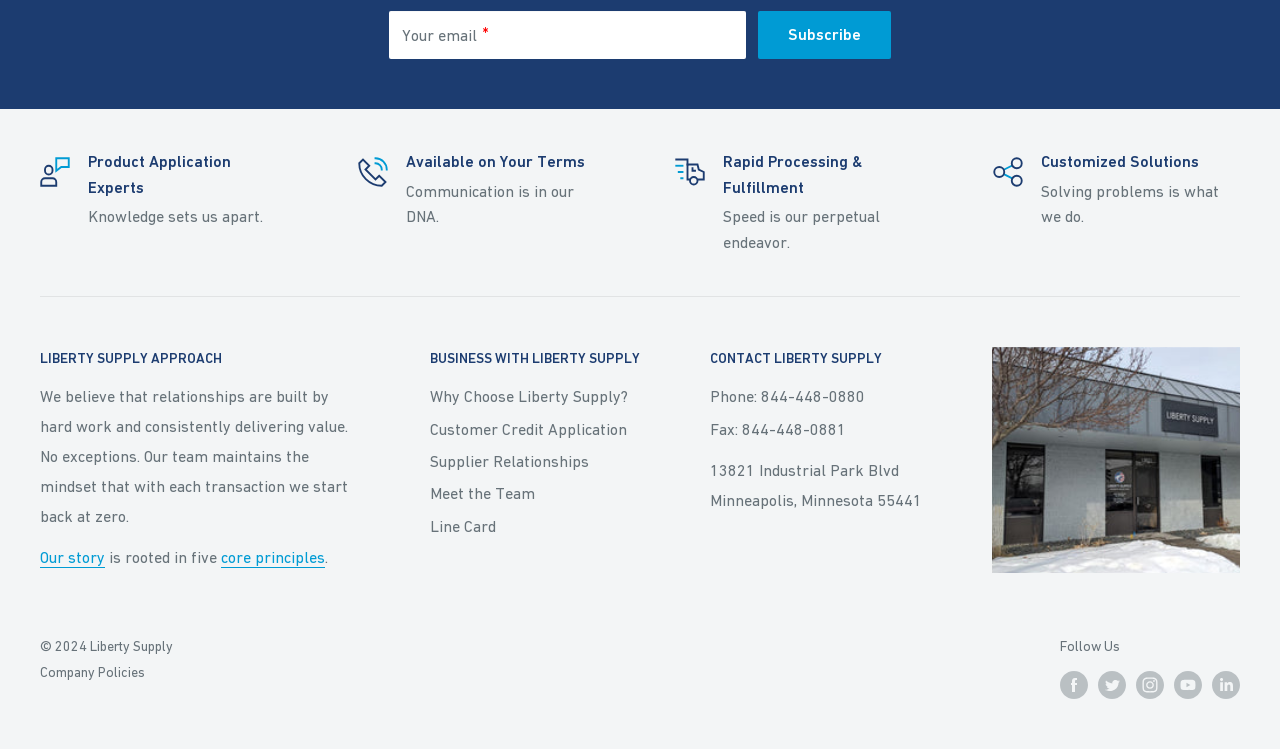What is the address of Liberty Supply?
Analyze the image and deliver a detailed answer to the question.

I found the address by looking at the 'CONTACT LIBERTY SUPPLY' section, where it lists the address as 13821 Industrial Park Blvd, Minneapolis, Minnesota 55441.